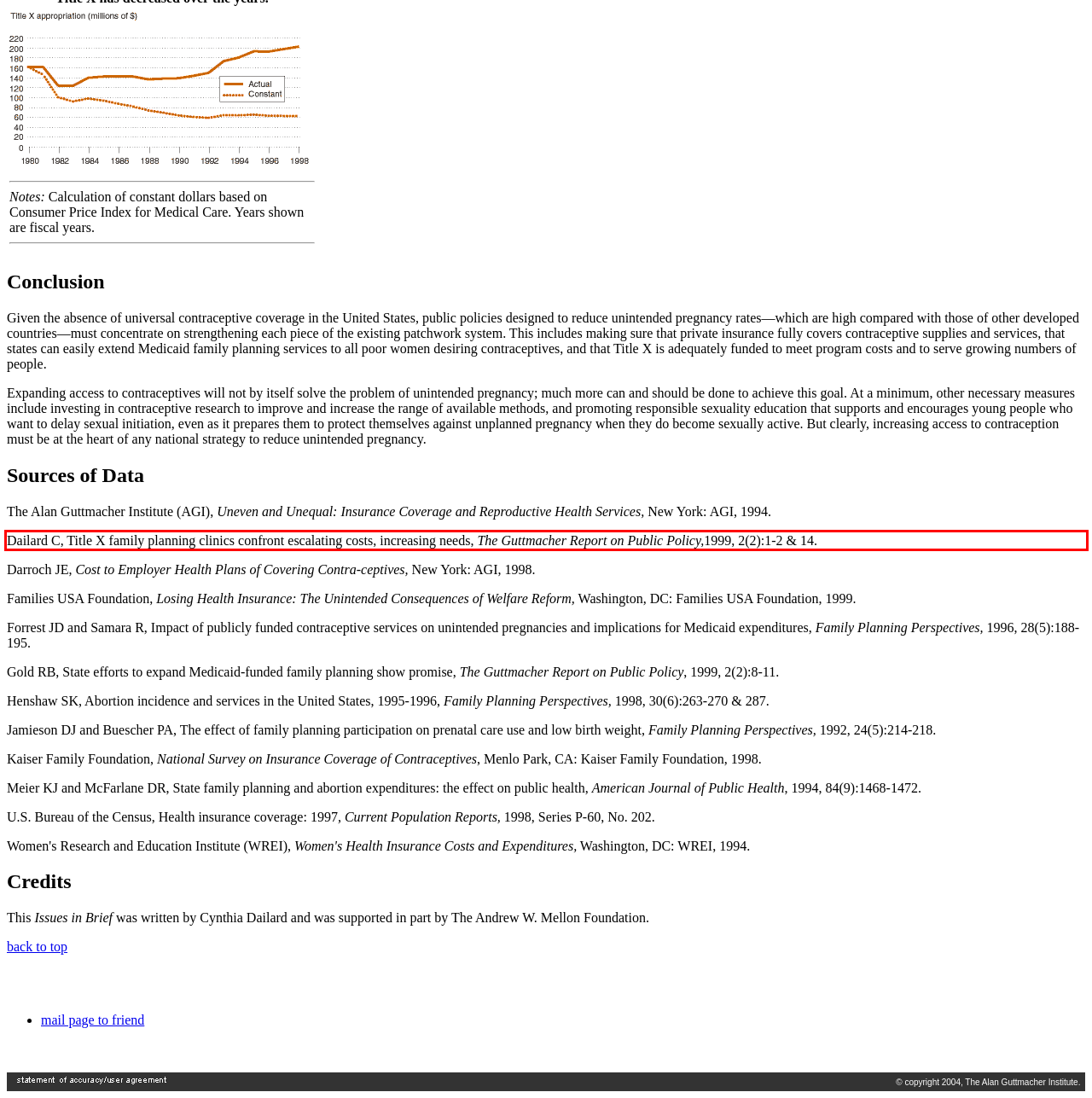Using the webpage screenshot, recognize and capture the text within the red bounding box.

Dailard C, Title X family planning clinics confront escalating costs, increasing needs, The Guttmacher Report on Public Policy,1999, 2(2):1-2 & 14.